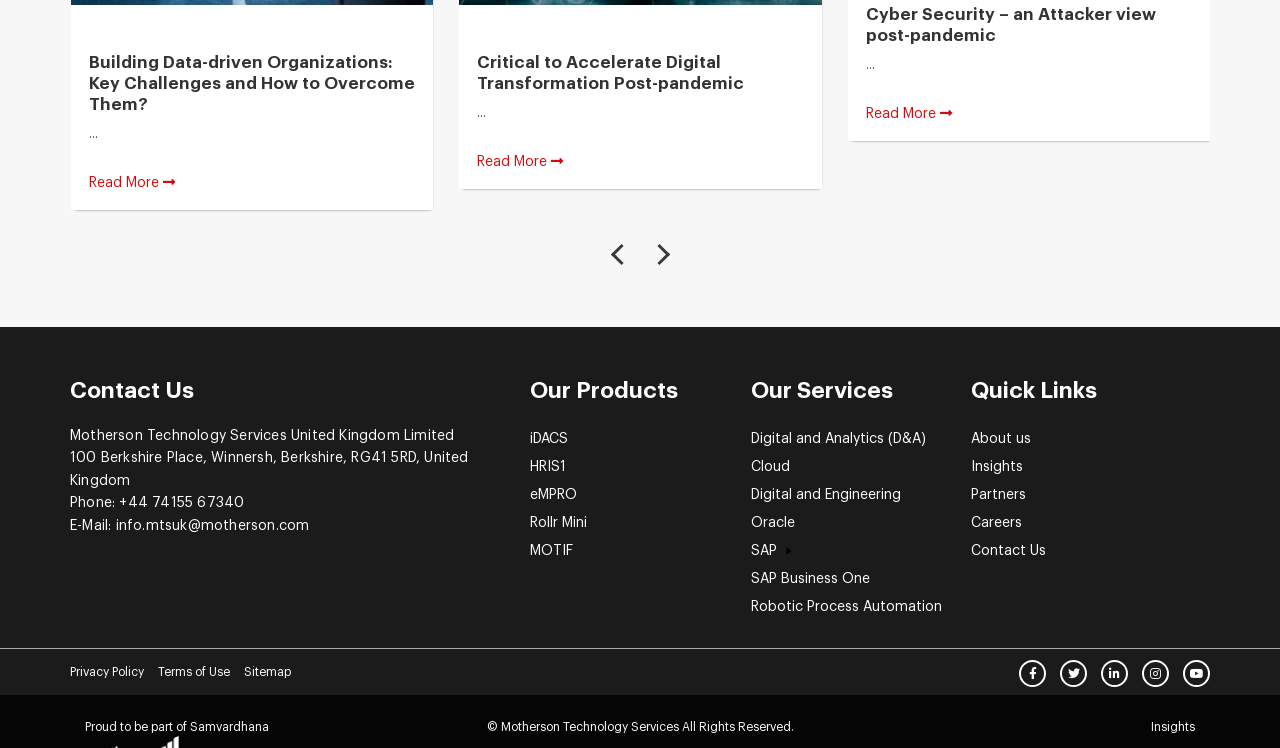Show the bounding box coordinates of the region that should be clicked to follow the instruction: "Check SAP Business One."

[0.586, 0.765, 0.679, 0.783]